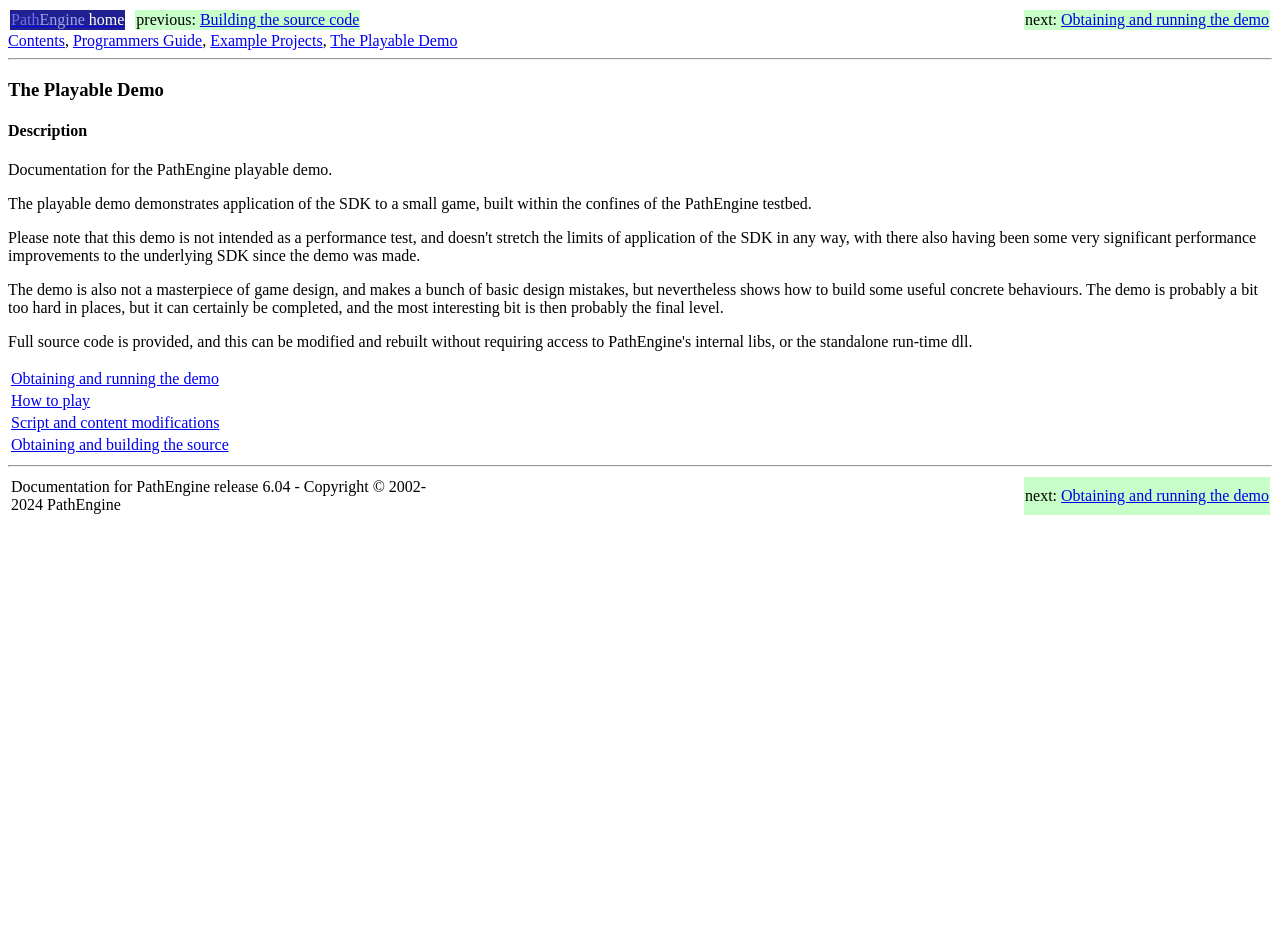Given the element description Contents, predict the bounding box coordinates for the UI element in the webpage screenshot. The format should be (top-left x, top-left y, bottom-right x, bottom-right y), and the values should be between 0 and 1.

[0.006, 0.034, 0.051, 0.052]